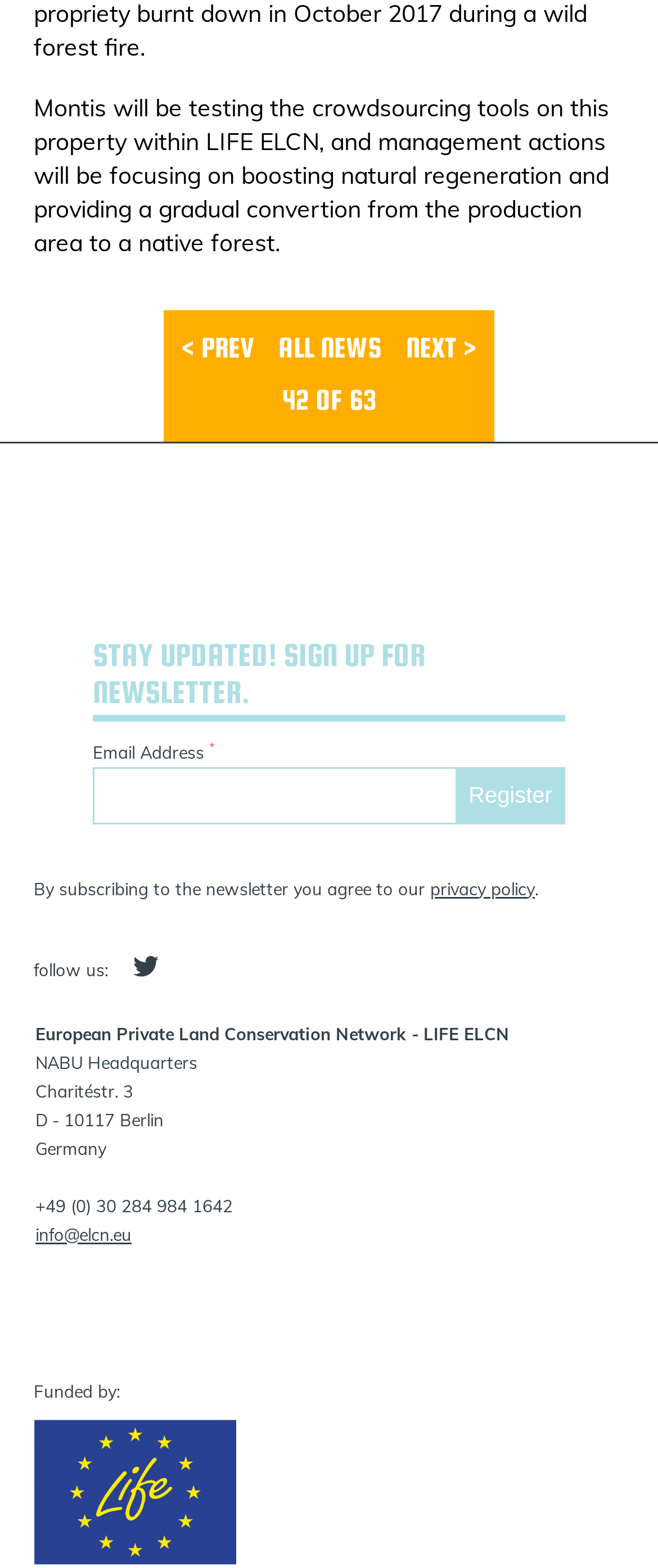Using the description: "parent_node: 关注我们", determine the UI element's bounding box coordinates. Ensure the coordinates are in the format of four float numbers between 0 and 1, i.e., [left, top, right, bottom].

None